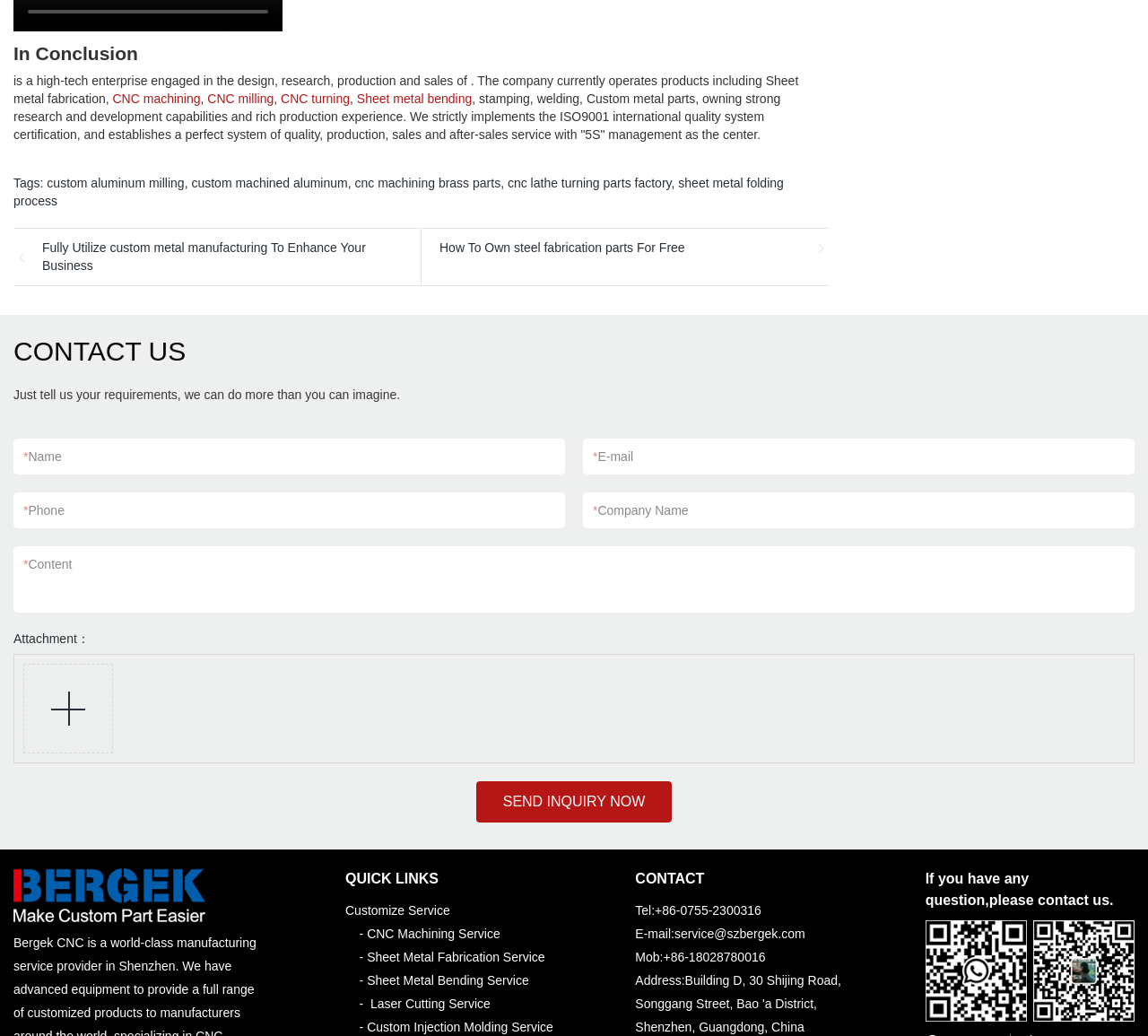Could you provide the bounding box coordinates for the portion of the screen to click to complete this instruction: "Click the 'Fully Utilize custom metal manufacturing To Enhance Your Business' link"?

[0.012, 0.221, 0.366, 0.276]